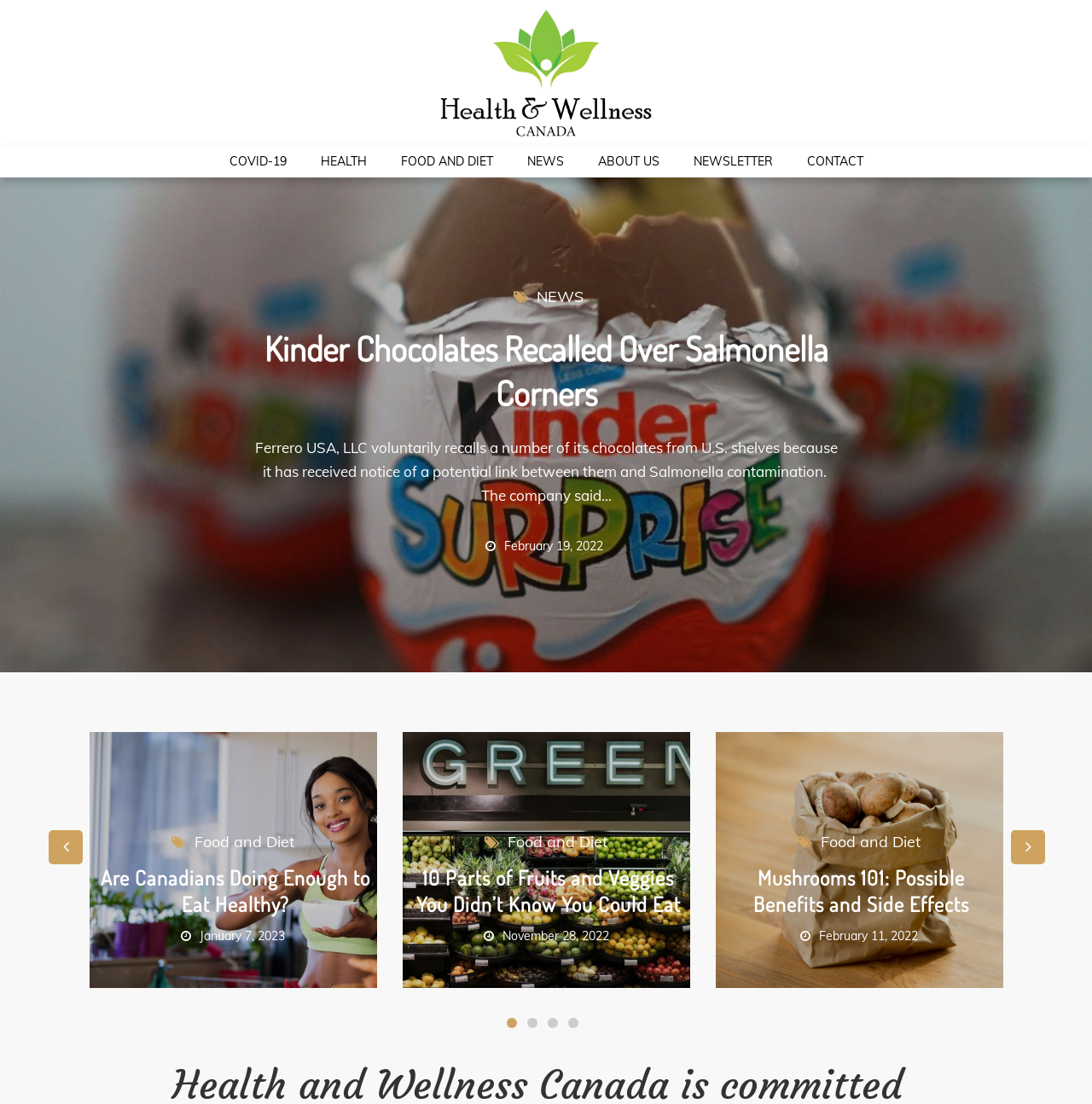What is the date of the article 'Mushrooms 101: Possible Benefits and Side Effects'?
Please provide a comprehensive and detailed answer to the question.

I found the article 'Mushrooms 101: Possible Benefits and Side Effects' and noticed that it has a timestamp of 'February 11, 2022'.